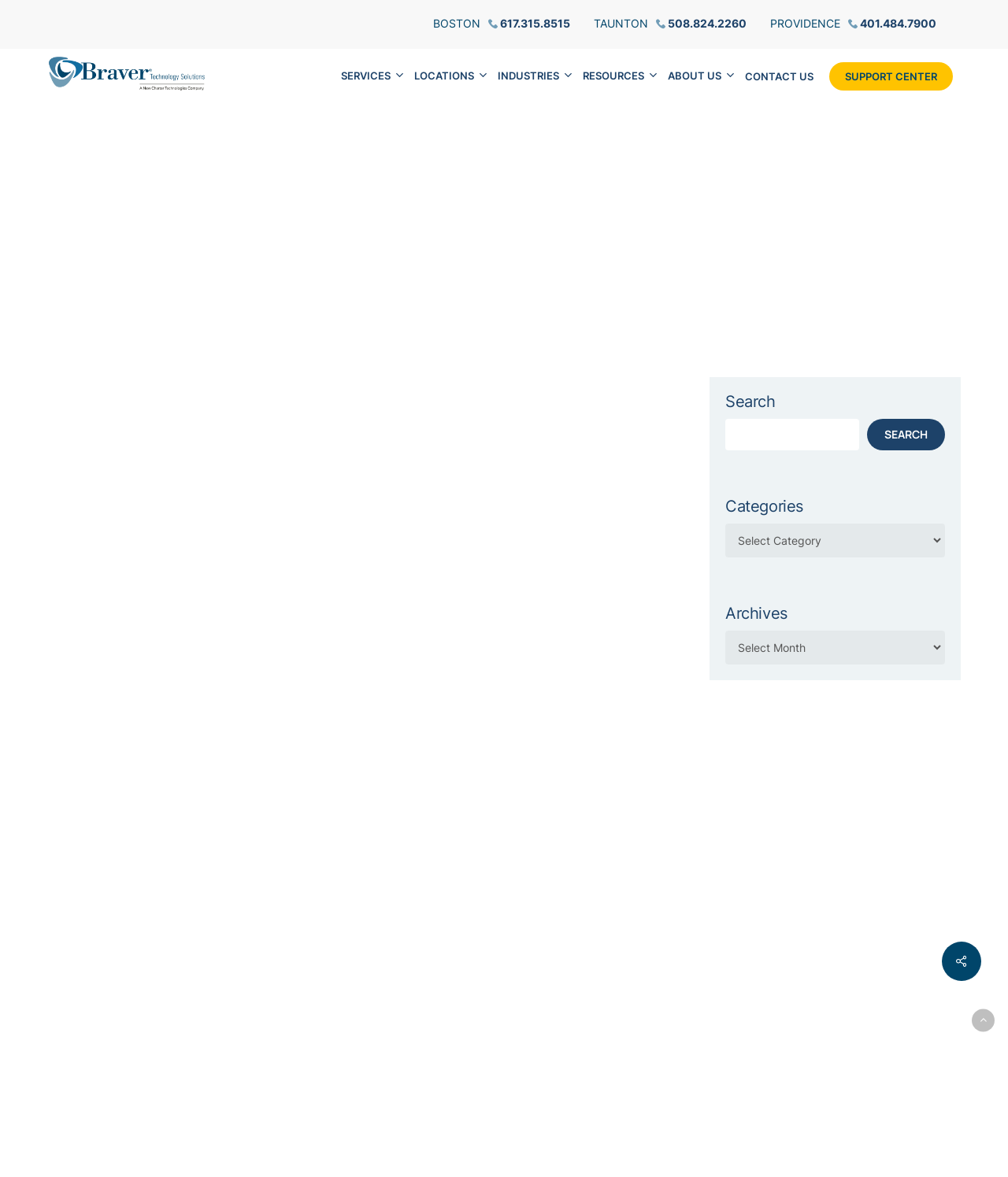Determine the coordinates of the bounding box for the clickable area needed to execute this instruction: "Learn more about Services".

None